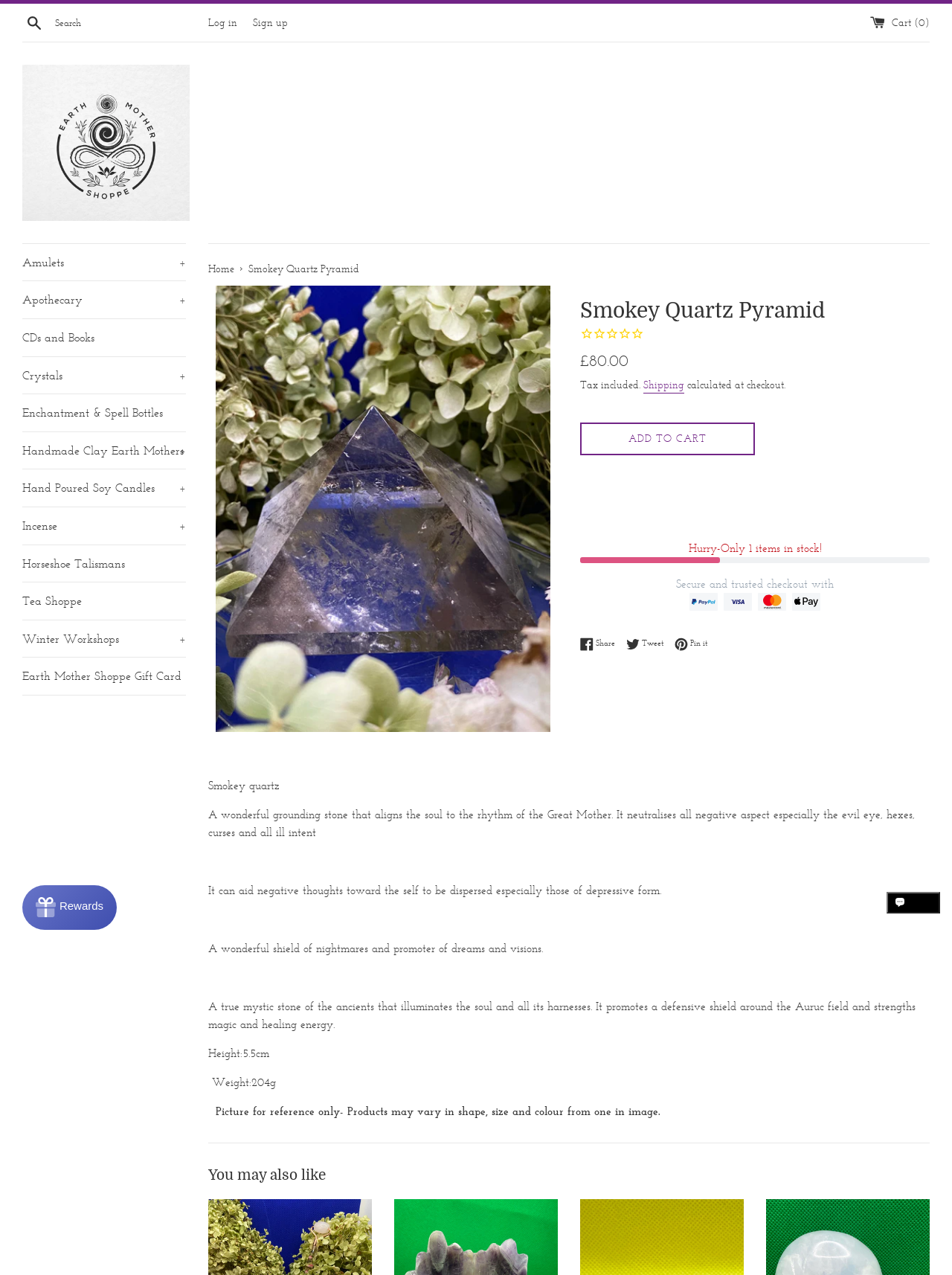Using the webpage screenshot, find the UI element described by title="Bird Poop Facial Gift Certificates". Provide the bounding box coordinates in the format (top-left x, top-left y, bottom-right x, bottom-right y), ensuring all values are floating point numbers between 0 and 1.

None